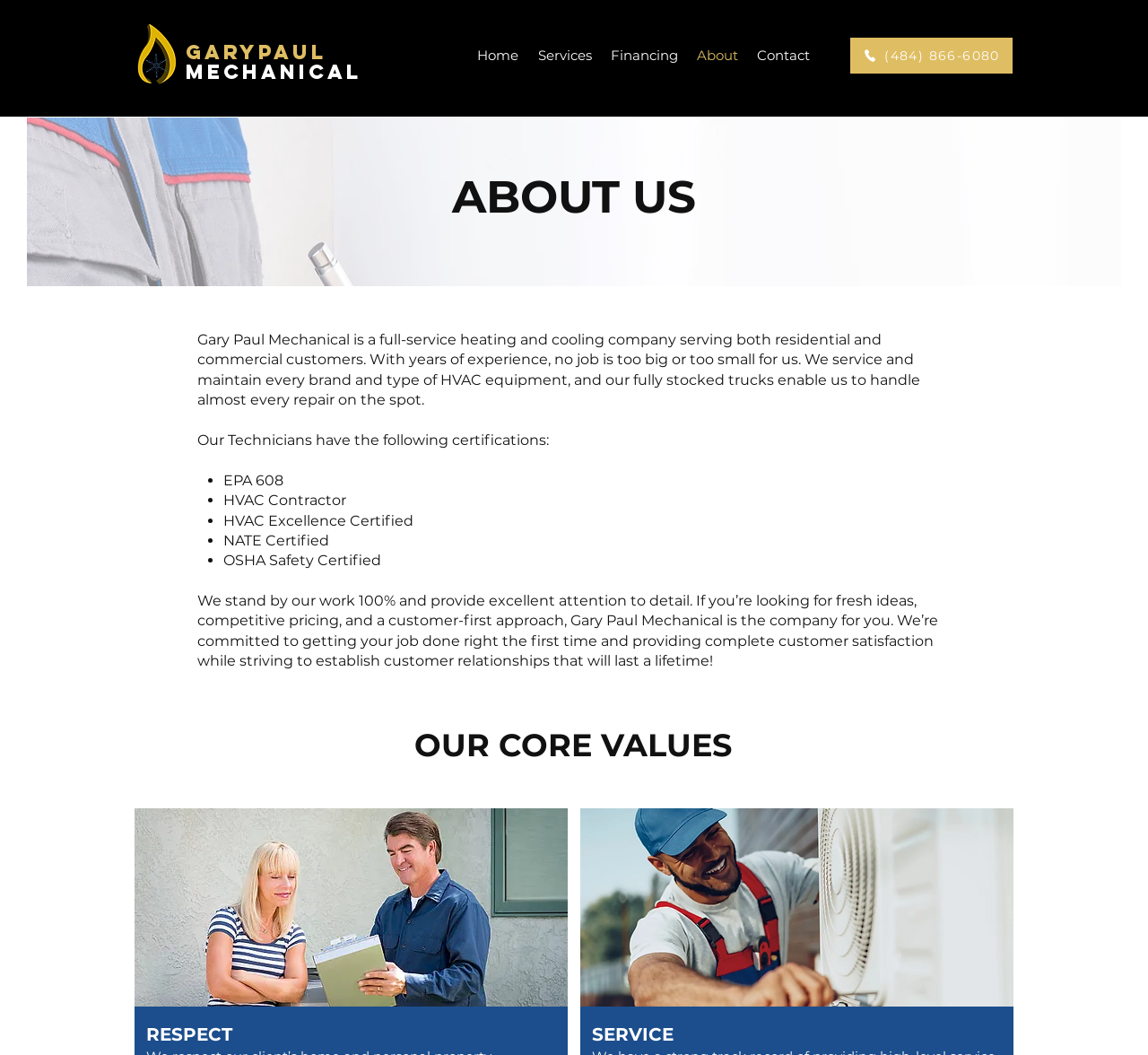Locate the bounding box of the UI element with the following description: "Financing".

[0.524, 0.031, 0.599, 0.074]